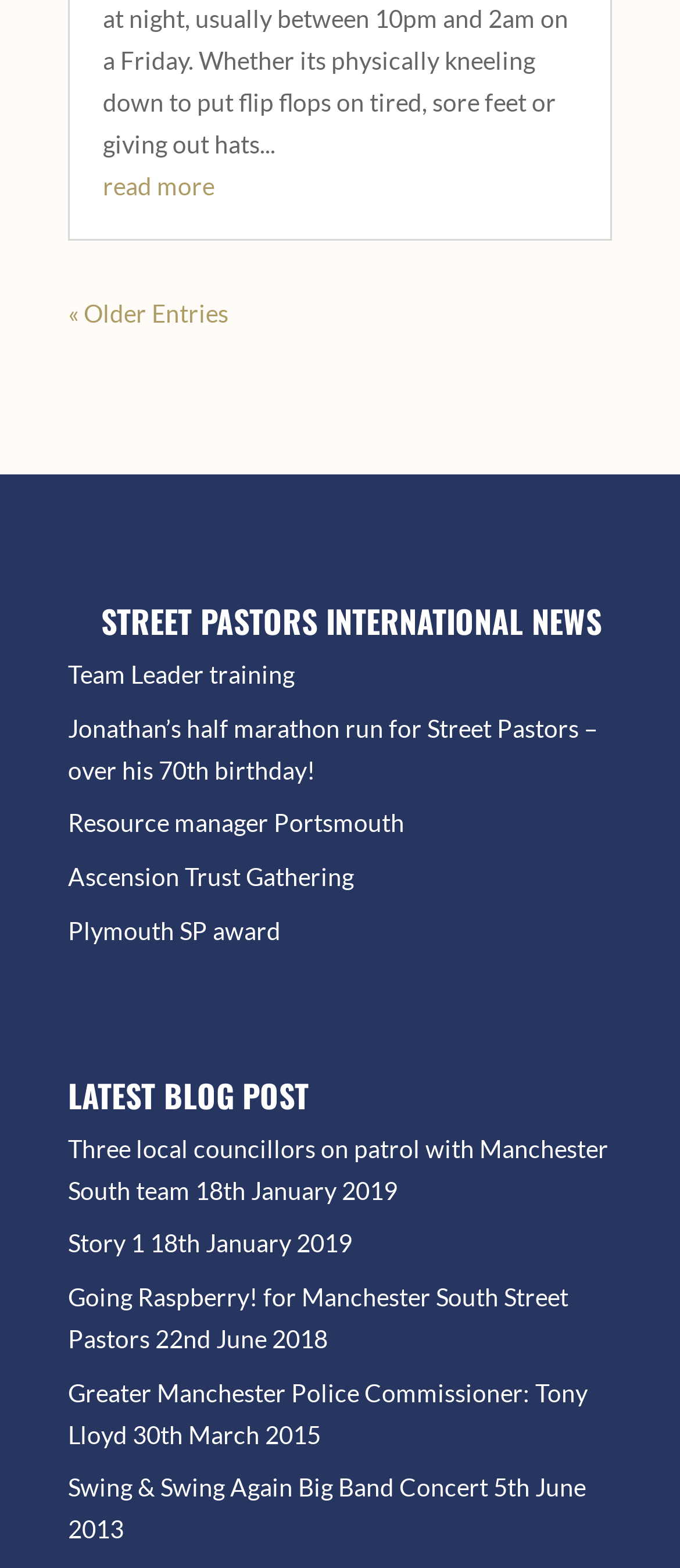Find the bounding box coordinates for the area you need to click to carry out the instruction: "View the brands page". The coordinates should be four float numbers between 0 and 1, indicated as [left, top, right, bottom].

None